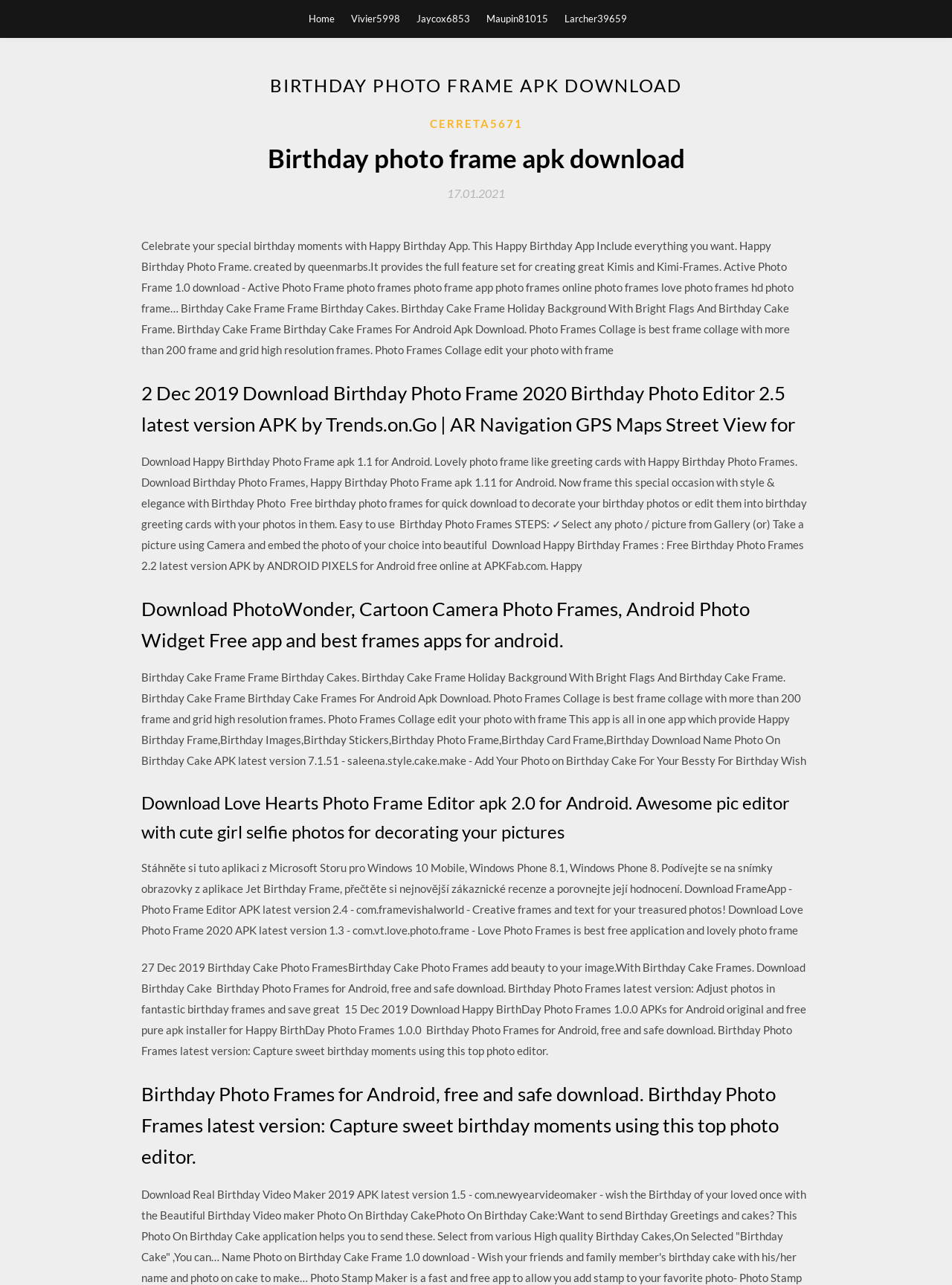Can you determine the main header of this webpage?

BIRTHDAY PHOTO FRAME APK DOWNLOAD